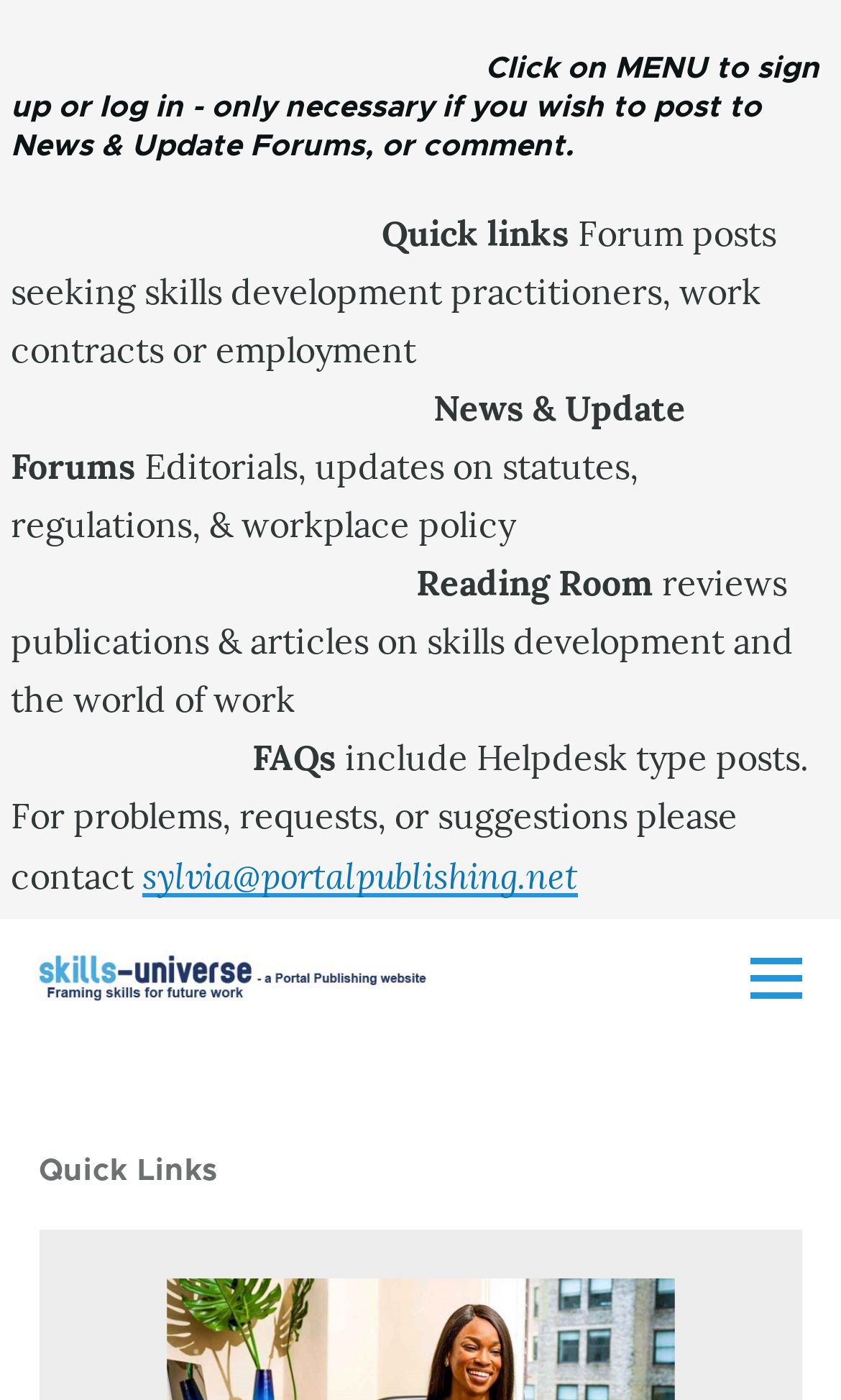What is the purpose of clicking on the MENU?
Use the screenshot to answer the question with a single word or phrase.

To sign up or log in